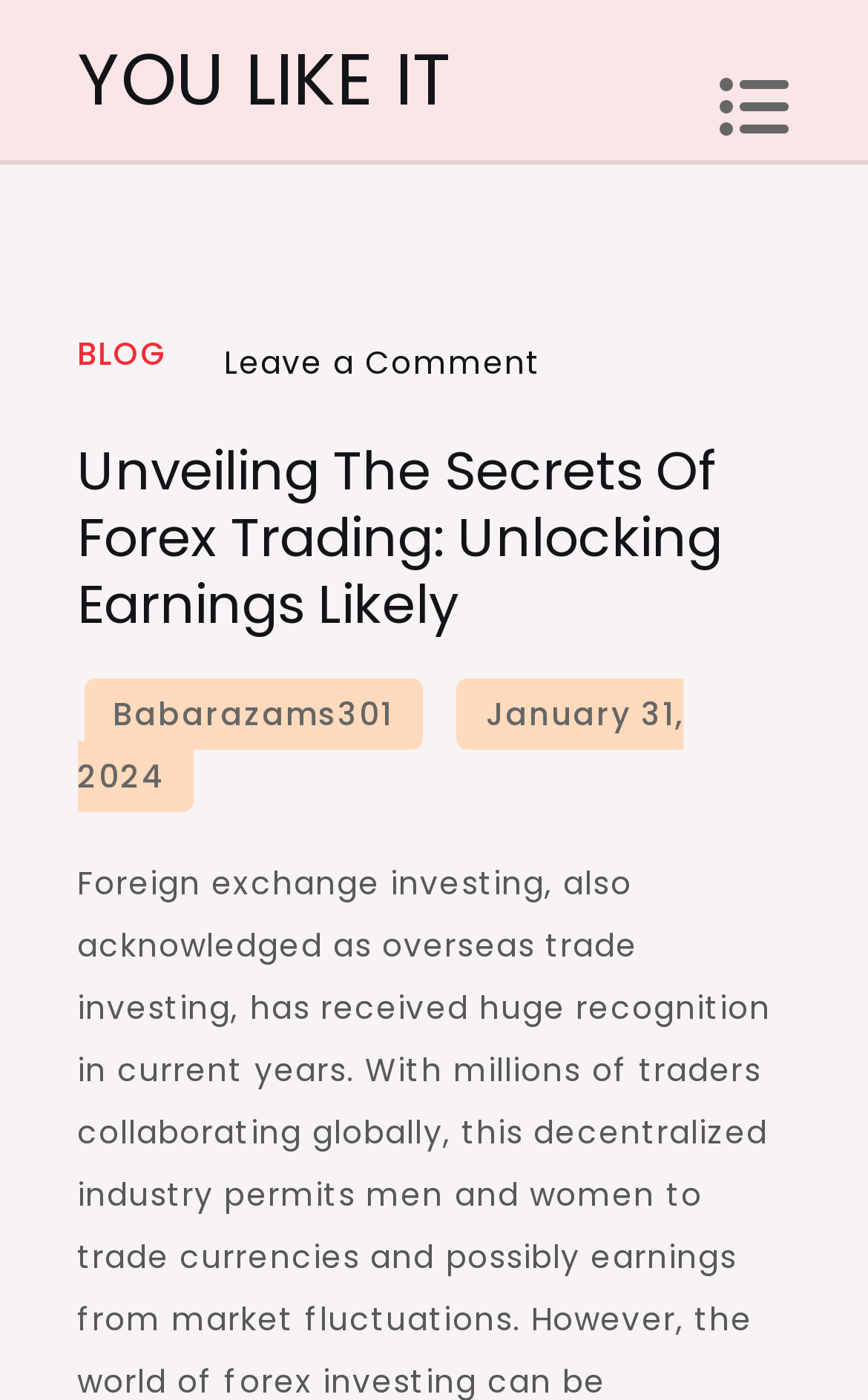Determine the bounding box coordinates (top-left x, top-left y, bottom-right x, bottom-right y) of the UI element described in the following text: January 31, 2024

[0.088, 0.484, 0.788, 0.579]